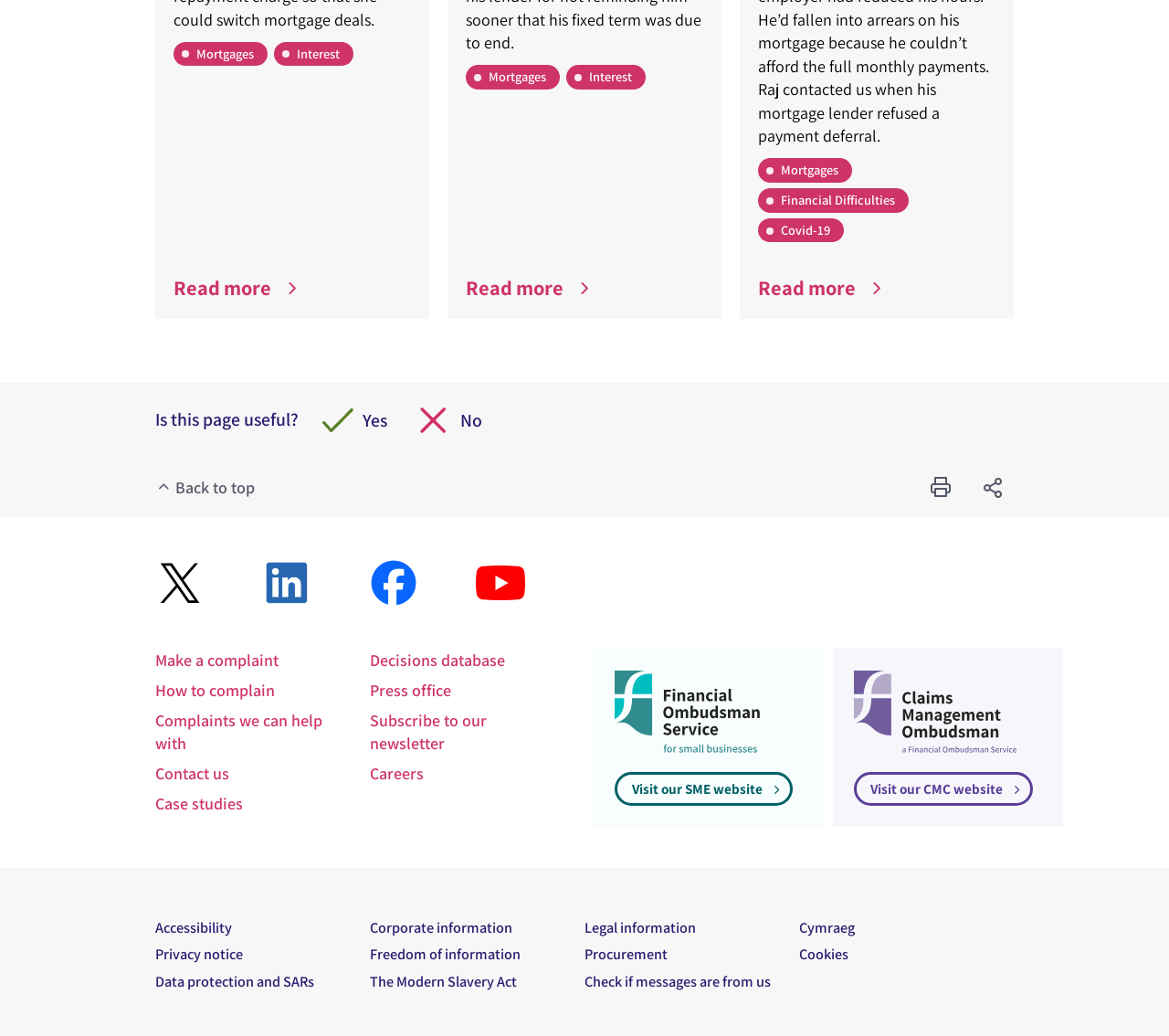What is the language option available?
Please provide a comprehensive answer based on the information in the image.

The language option available is Cymraeg, which is a Welsh language option, located at the bottom of the webpage.